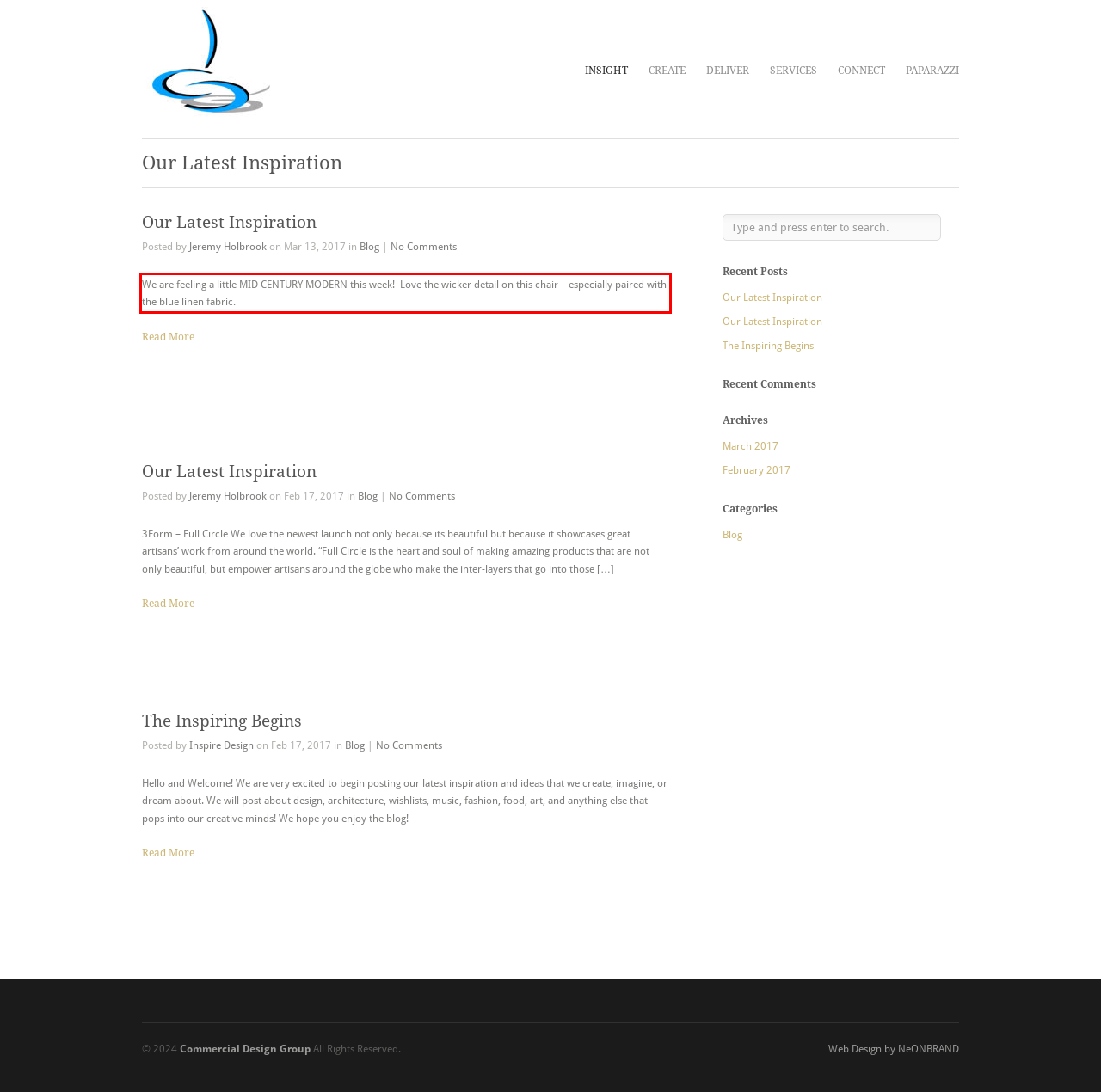With the provided screenshot of a webpage, locate the red bounding box and perform OCR to extract the text content inside it.

We are feeling a little MID CENTURY MODERN this week! Love the wicker detail on this chair – especially paired with the blue linen fabric.